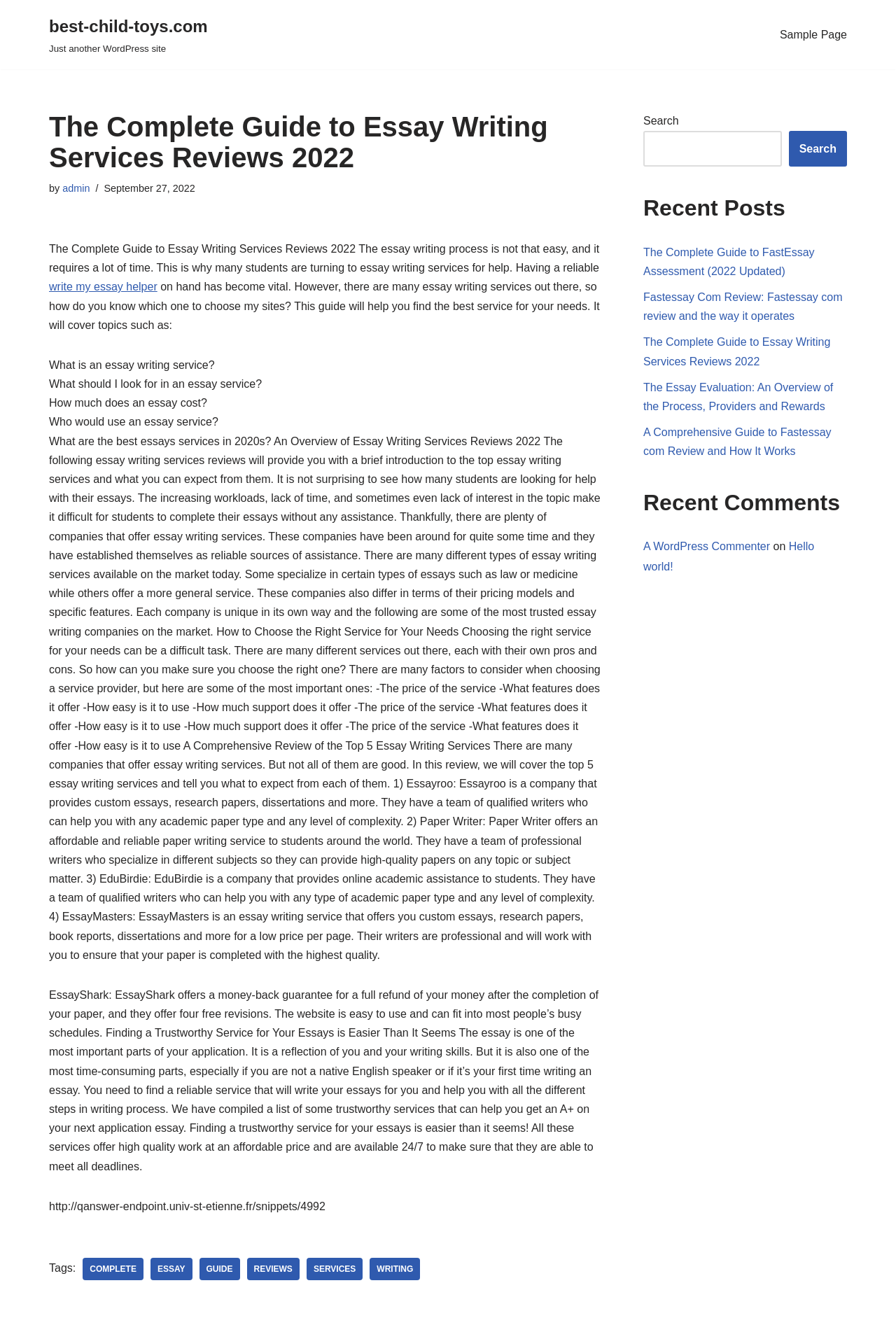Bounding box coordinates are given in the format (top-left x, top-left y, bottom-right x, bottom-right y). All values should be floating point numbers between 0 and 1. Provide the bounding box coordinate for the UI element described as: best-child-toys.comJust another WordPress site

[0.055, 0.01, 0.232, 0.043]